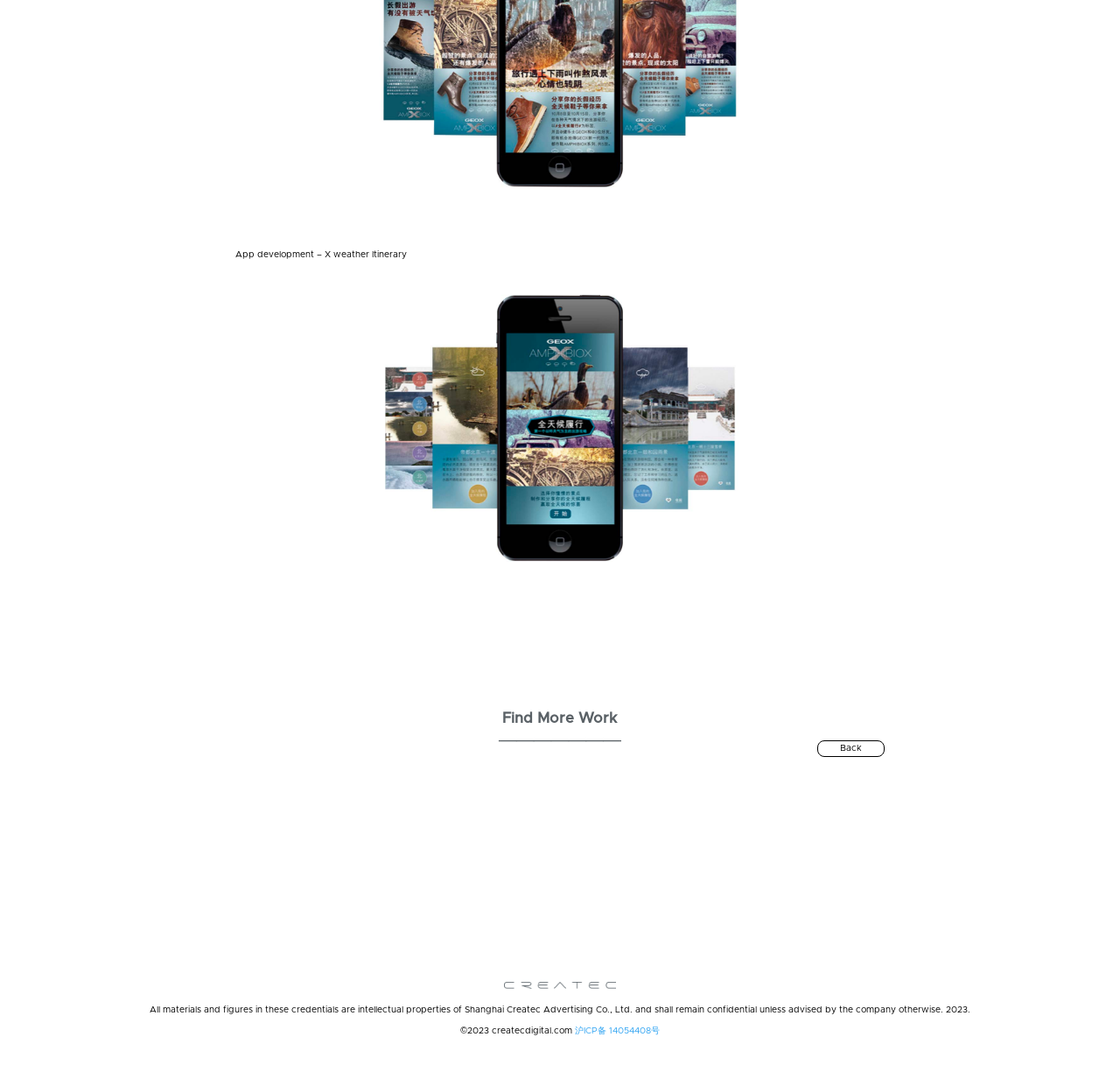Extract the bounding box of the UI element described as: "沪ICP备 14054408号".

[0.513, 0.964, 0.589, 0.972]